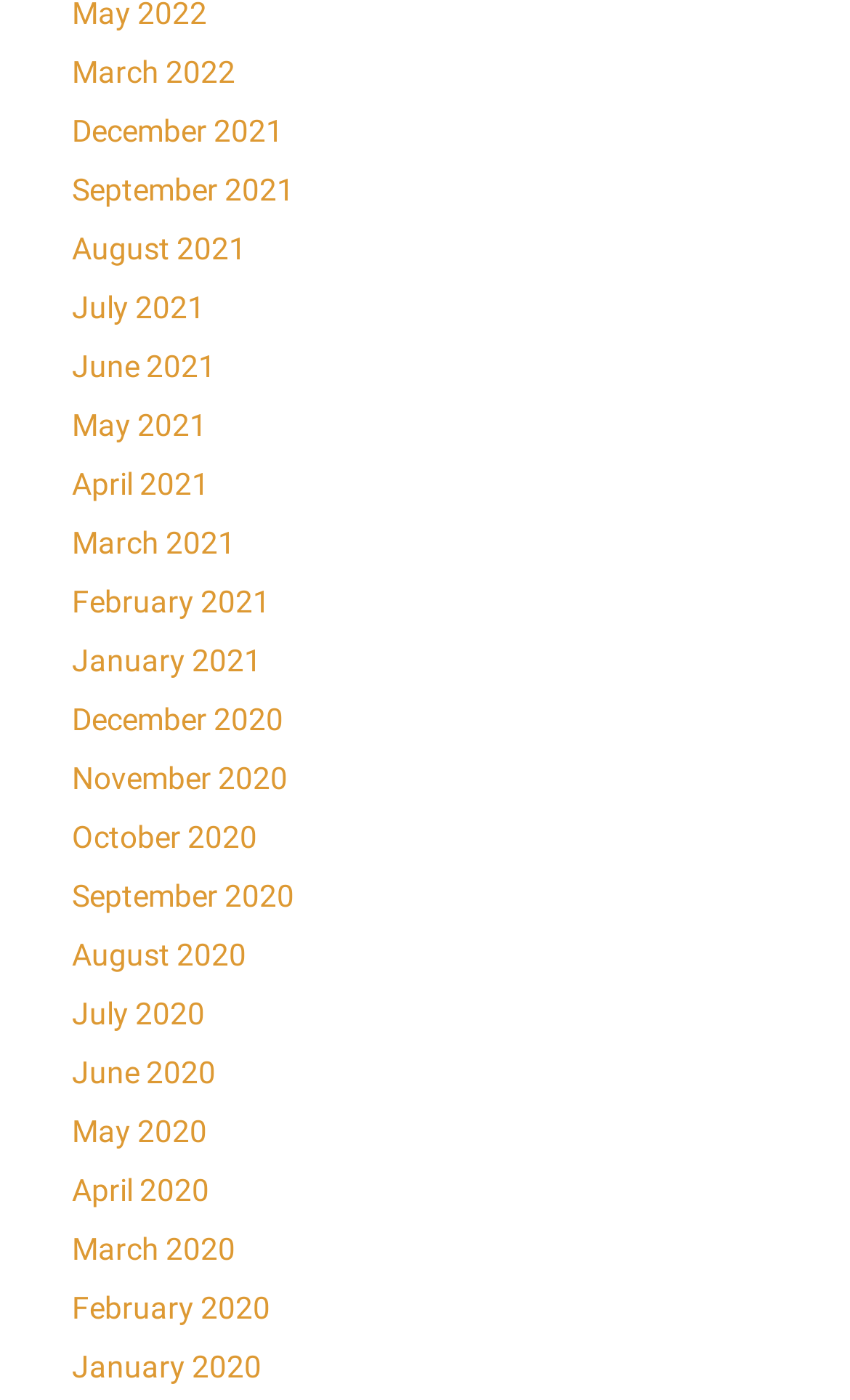Indicate the bounding box coordinates of the element that must be clicked to execute the instruction: "view March 2022". The coordinates should be given as four float numbers between 0 and 1, i.e., [left, top, right, bottom].

[0.085, 0.04, 0.277, 0.065]